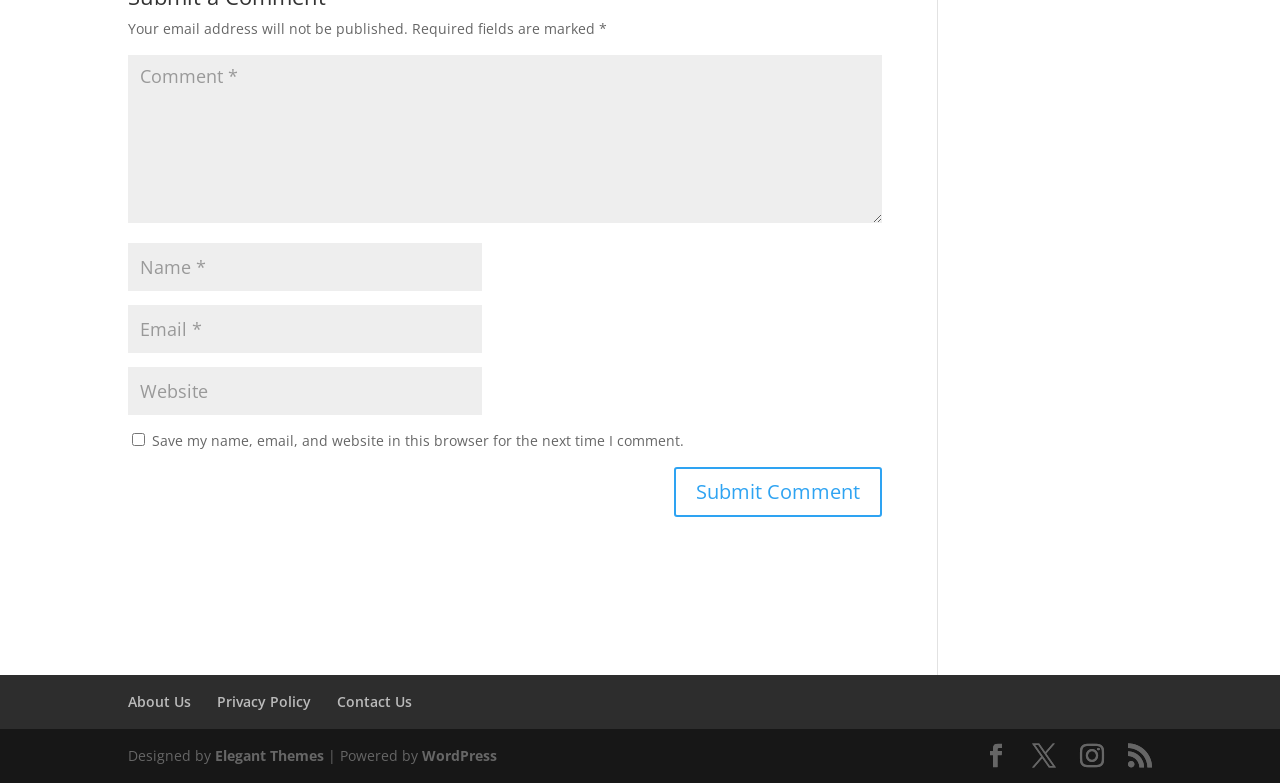How many links are in the footer section?
Give a single word or phrase as your answer by examining the image.

7